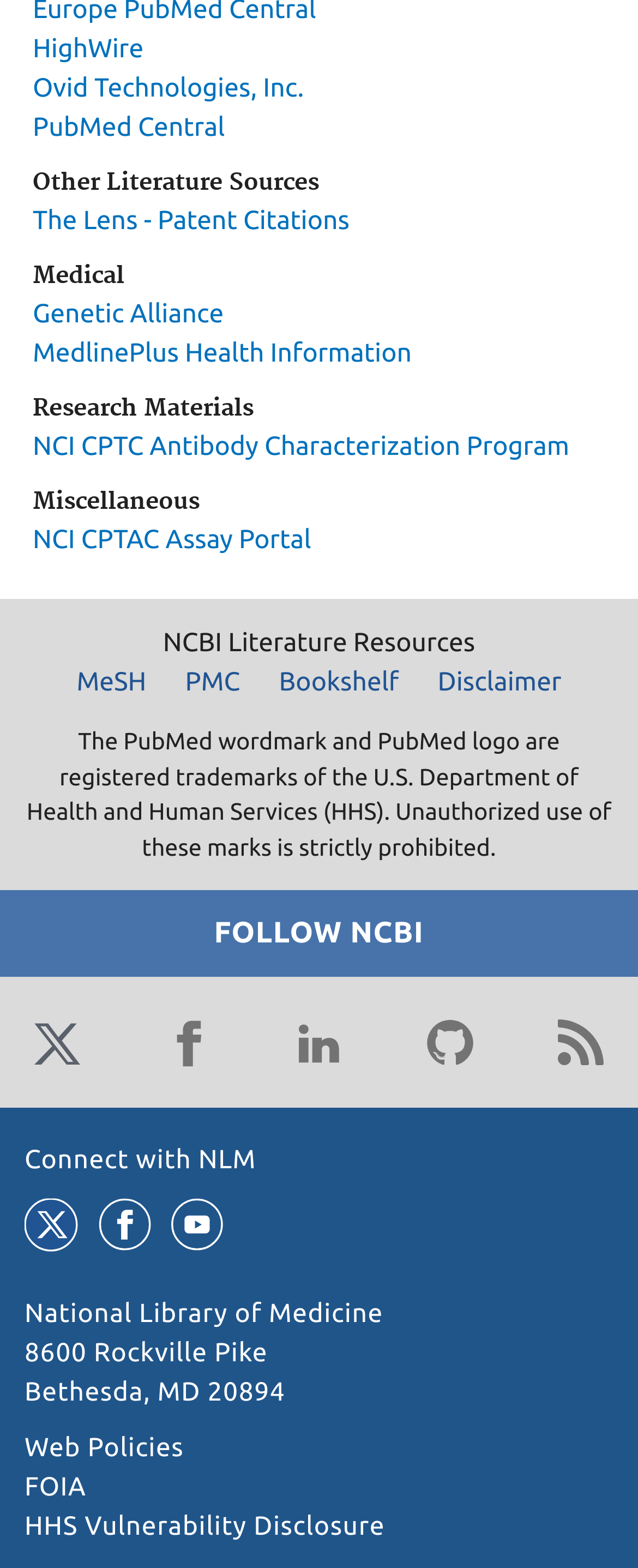What type of resources are listed under 'Other Literature Sources'?
From the screenshot, provide a brief answer in one word or phrase.

Patent Citations, Genetic Alliance, MedlinePlus Health Information